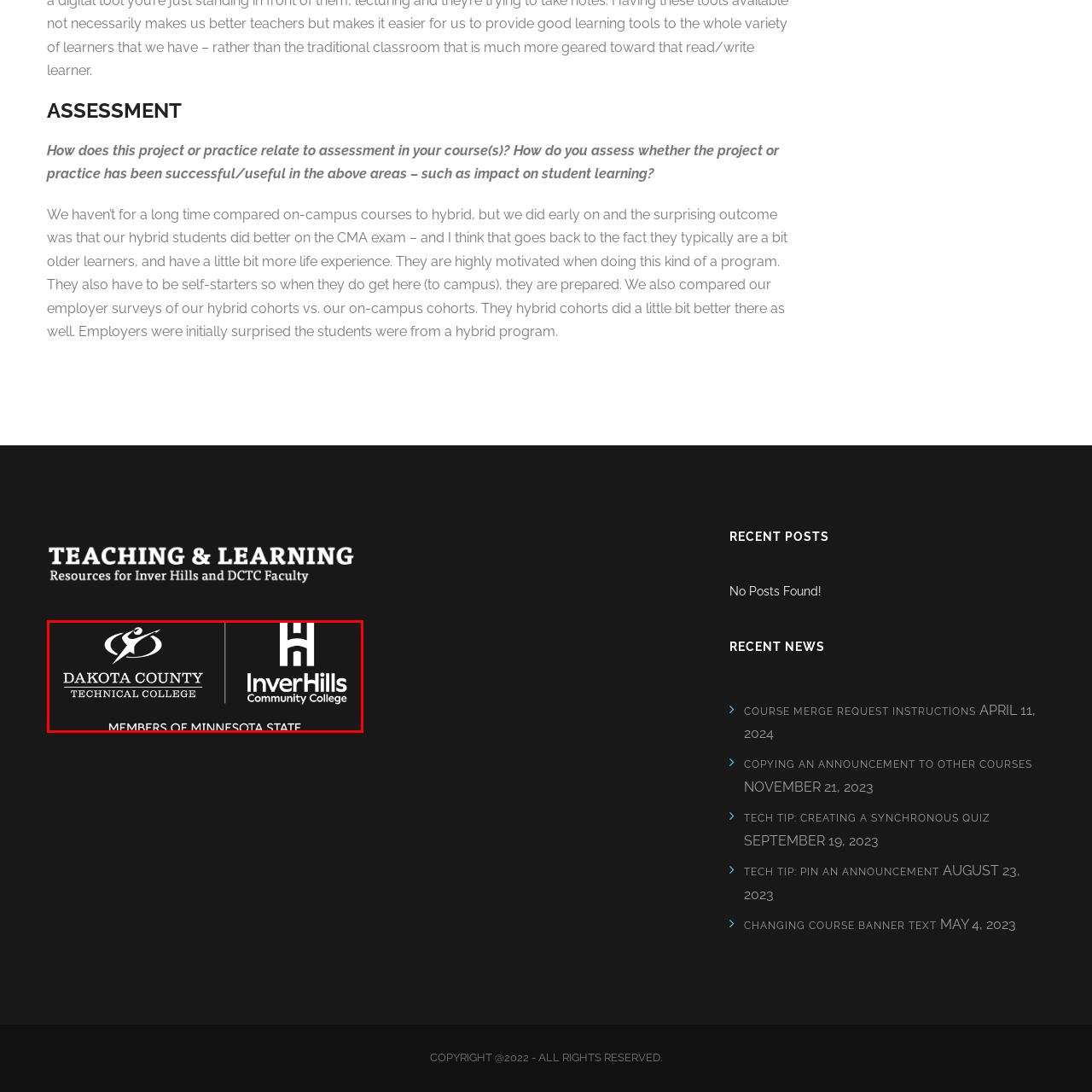Check the area bordered by the red box and provide a single word or phrase as the answer to the question: What is the font style of Dakota County Technical College's logo?

bold